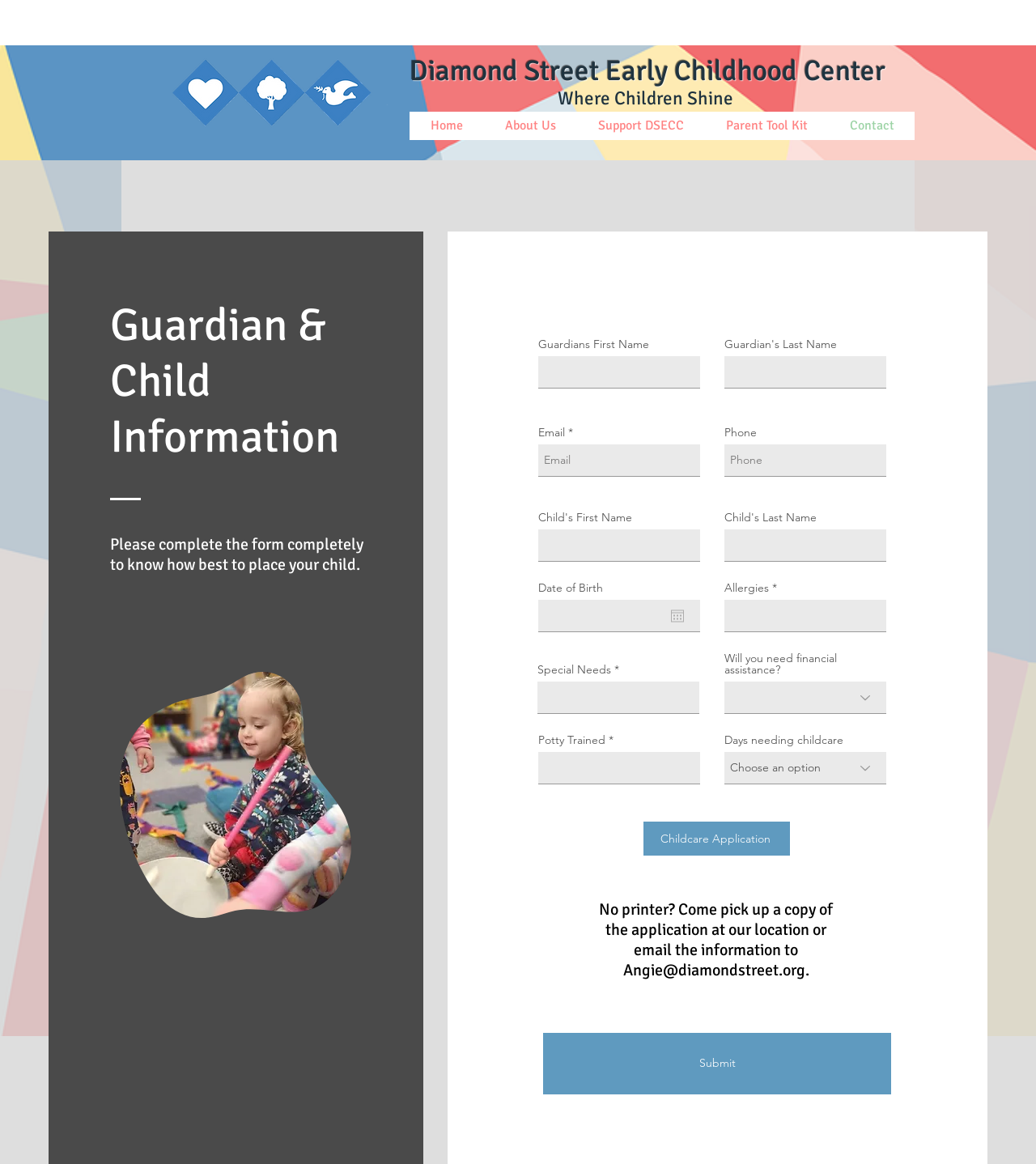Specify the bounding box coordinates for the region that must be clicked to perform the given instruction: "Click the 'Home' link".

[0.395, 0.096, 0.466, 0.12]